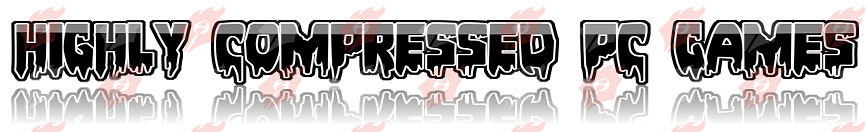Provide a one-word or one-phrase answer to the question:
What effect is added to the title?

Dripping effect